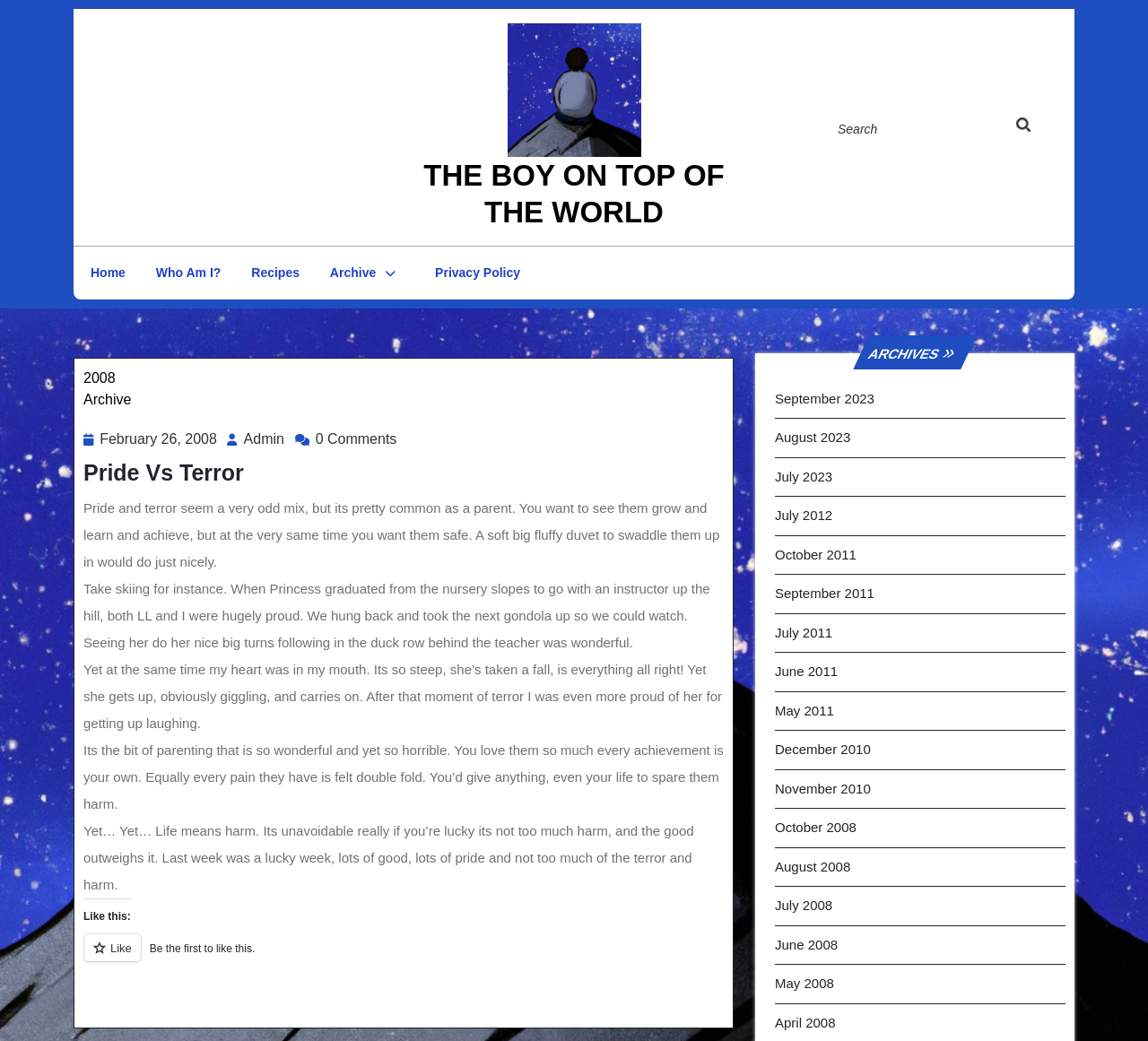Please answer the following question using a single word or phrase: 
What is the tone of the author's writing?

Reflective